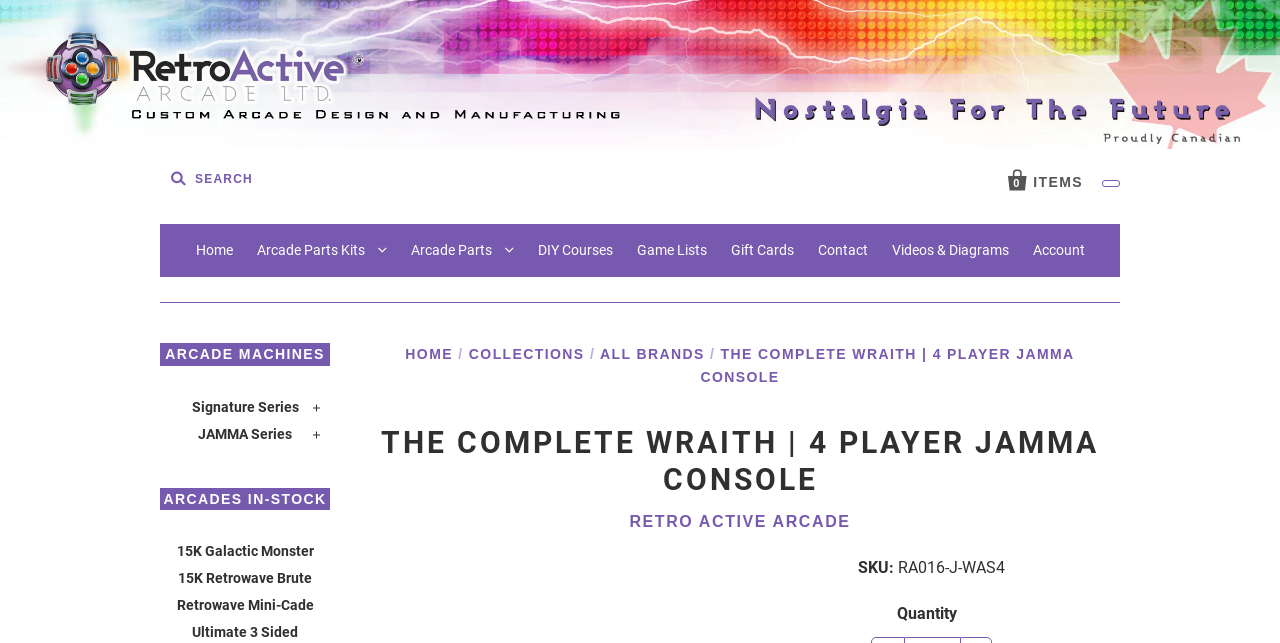Identify the bounding box coordinates of the part that should be clicked to carry out this instruction: "Check out Game Lists".

[0.489, 0.349, 0.56, 0.431]